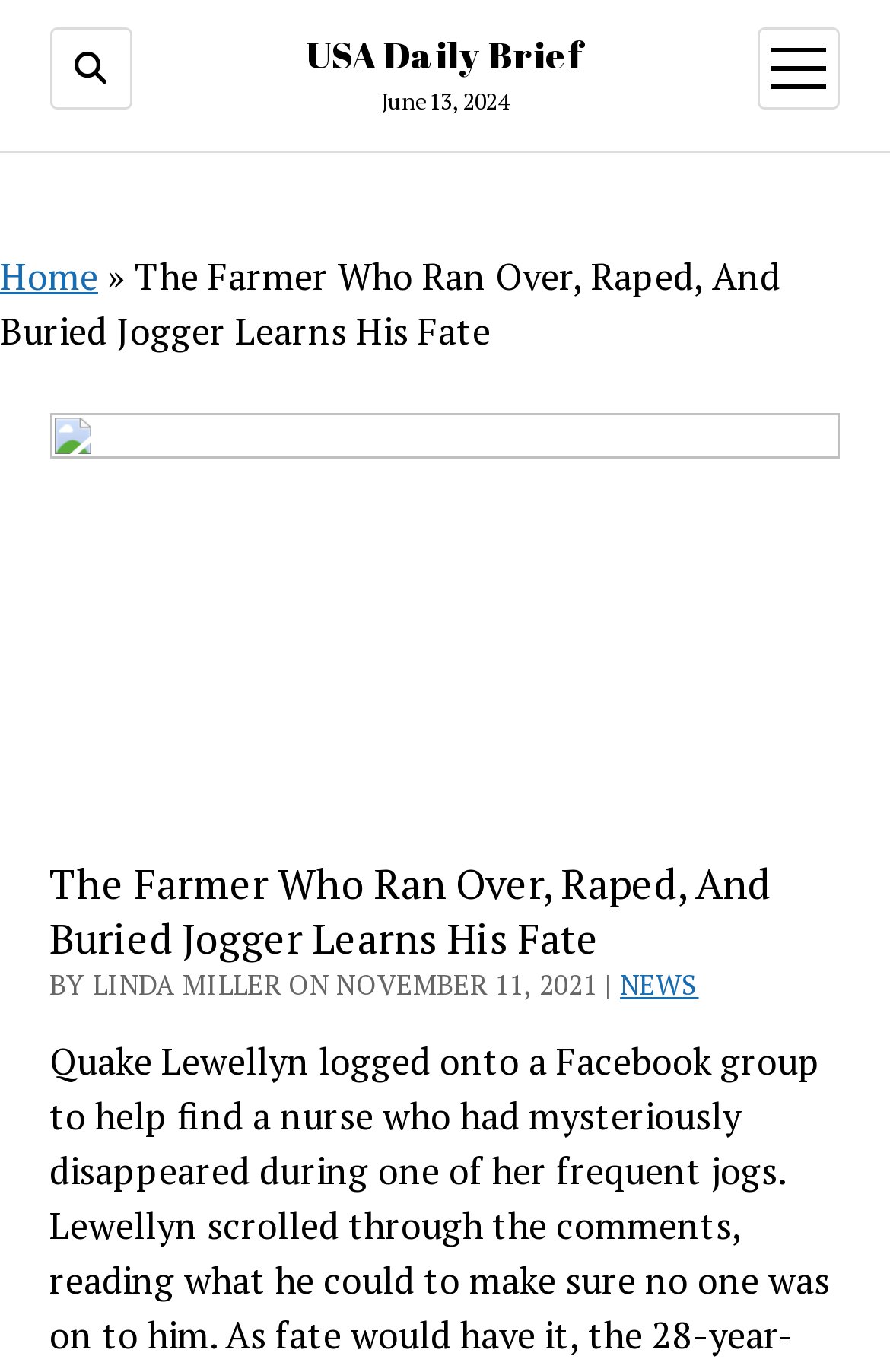Extract the primary header of the webpage and generate its text.

The Farmer Who Ran Over, Raped, And Buried Jogger Learns His Fate